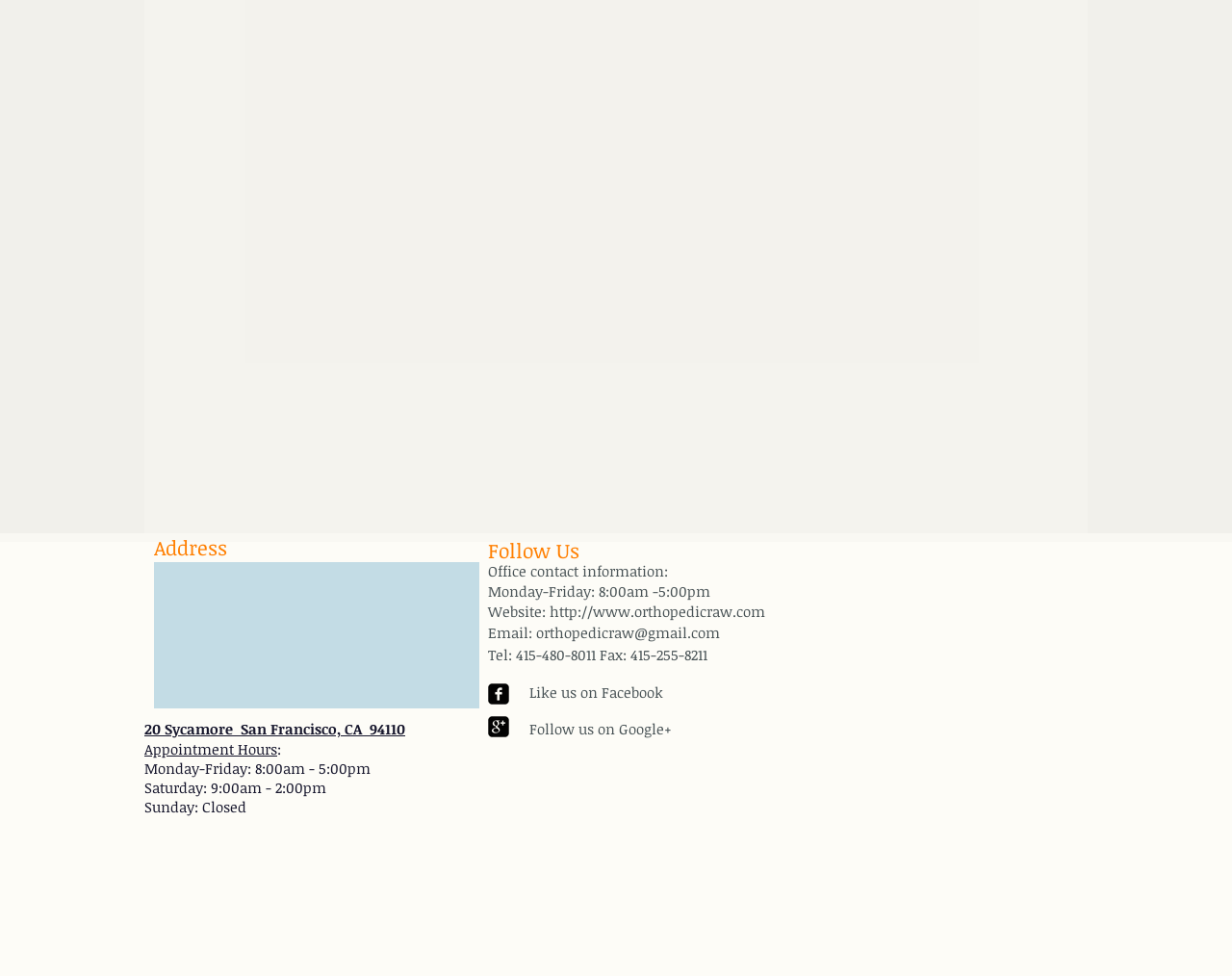Identify the bounding box coordinates for the UI element described as: "http://www.orthopedicraw.com". The coordinates should be provided as four floats between 0 and 1: [left, top, right, bottom].

[0.446, 0.617, 0.621, 0.636]